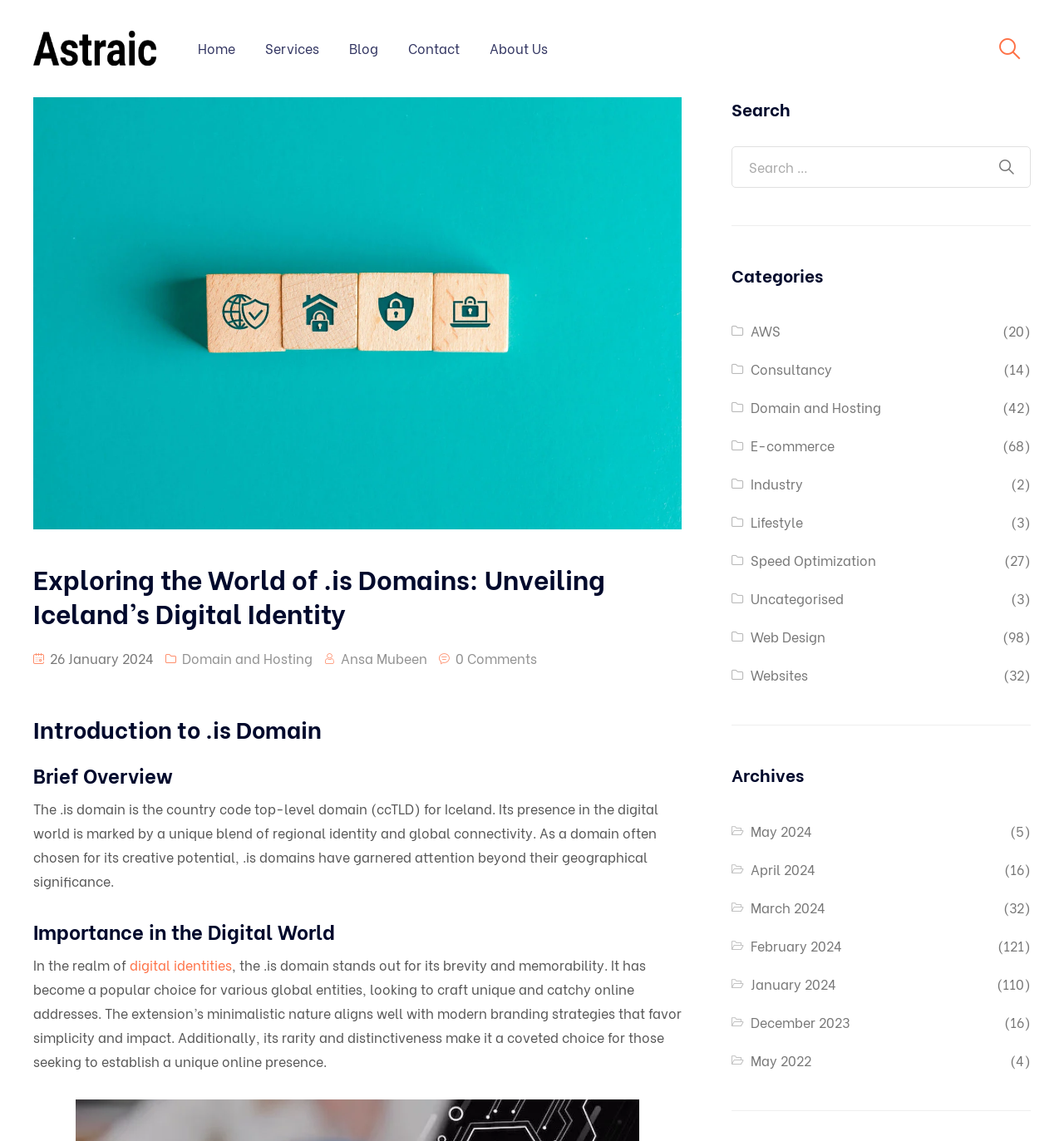Bounding box coordinates are to be given in the format (top-left x, top-left y, bottom-right x, bottom-right y). All values must be floating point numbers between 0 and 1. Provide the bounding box coordinate for the UI element described as: name="s" placeholder="Search …"

[0.688, 0.128, 0.969, 0.164]